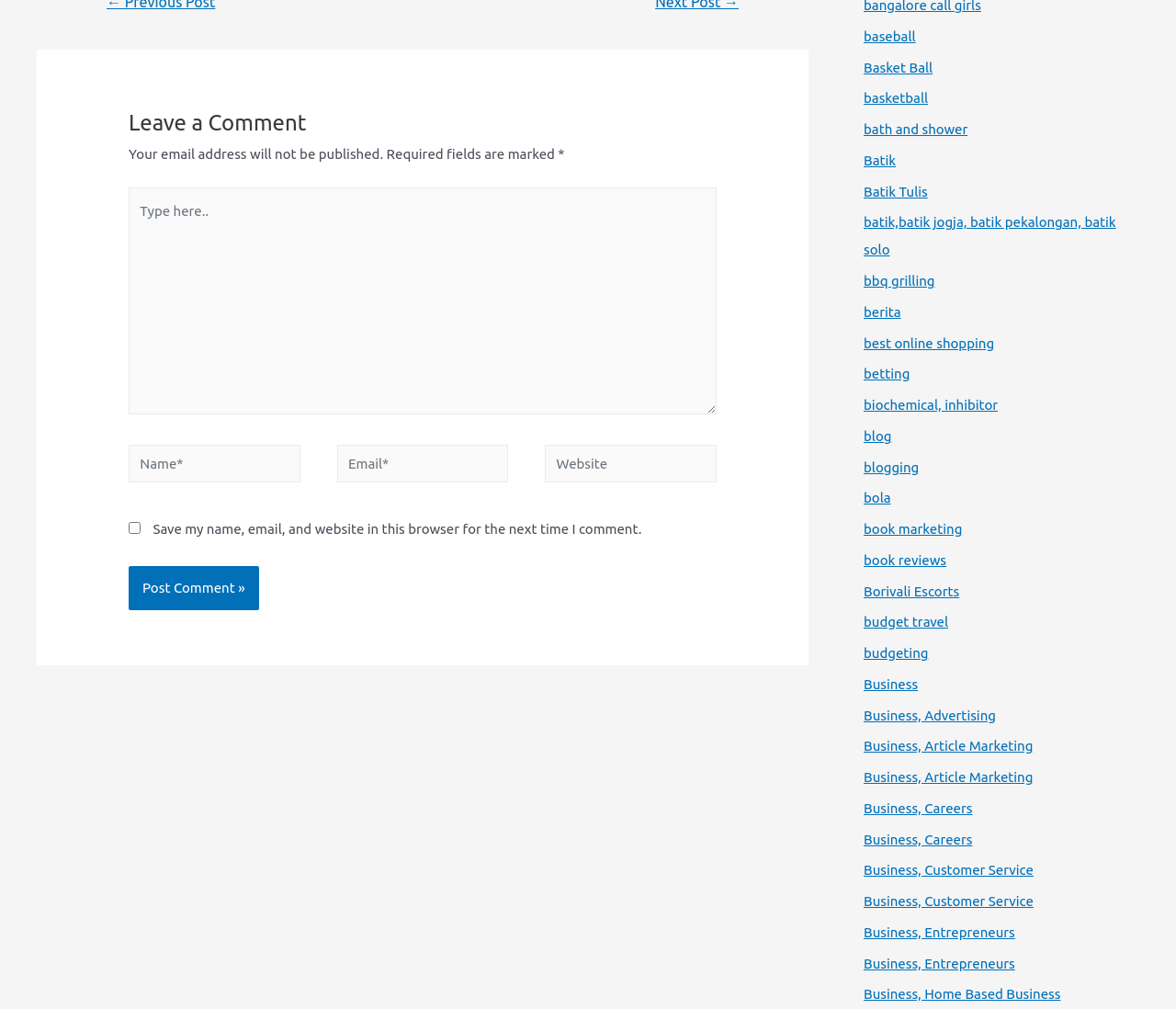How many links are available below the comment form?
Kindly offer a detailed explanation using the data available in the image.

I can see 30 link elements with IDs ranging from 1144 to 1174, located below the comment form. These links have various texts such as 'baseball', 'Basket Ball', 'basketball', and so on.